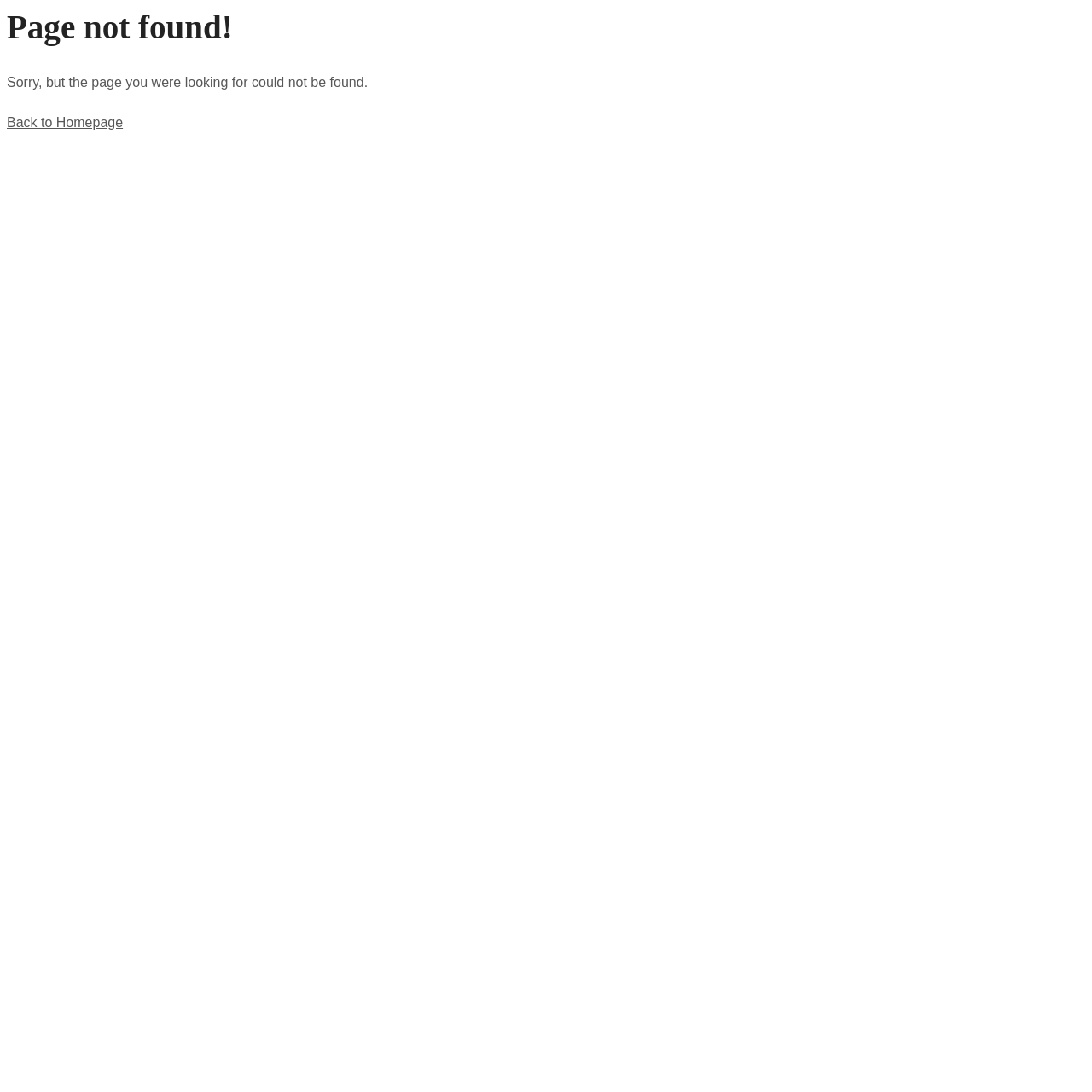Provide the bounding box coordinates of the HTML element described as: "Back to Homepage". The bounding box coordinates should be four float numbers between 0 and 1, i.e., [left, top, right, bottom].

[0.006, 0.105, 0.113, 0.119]